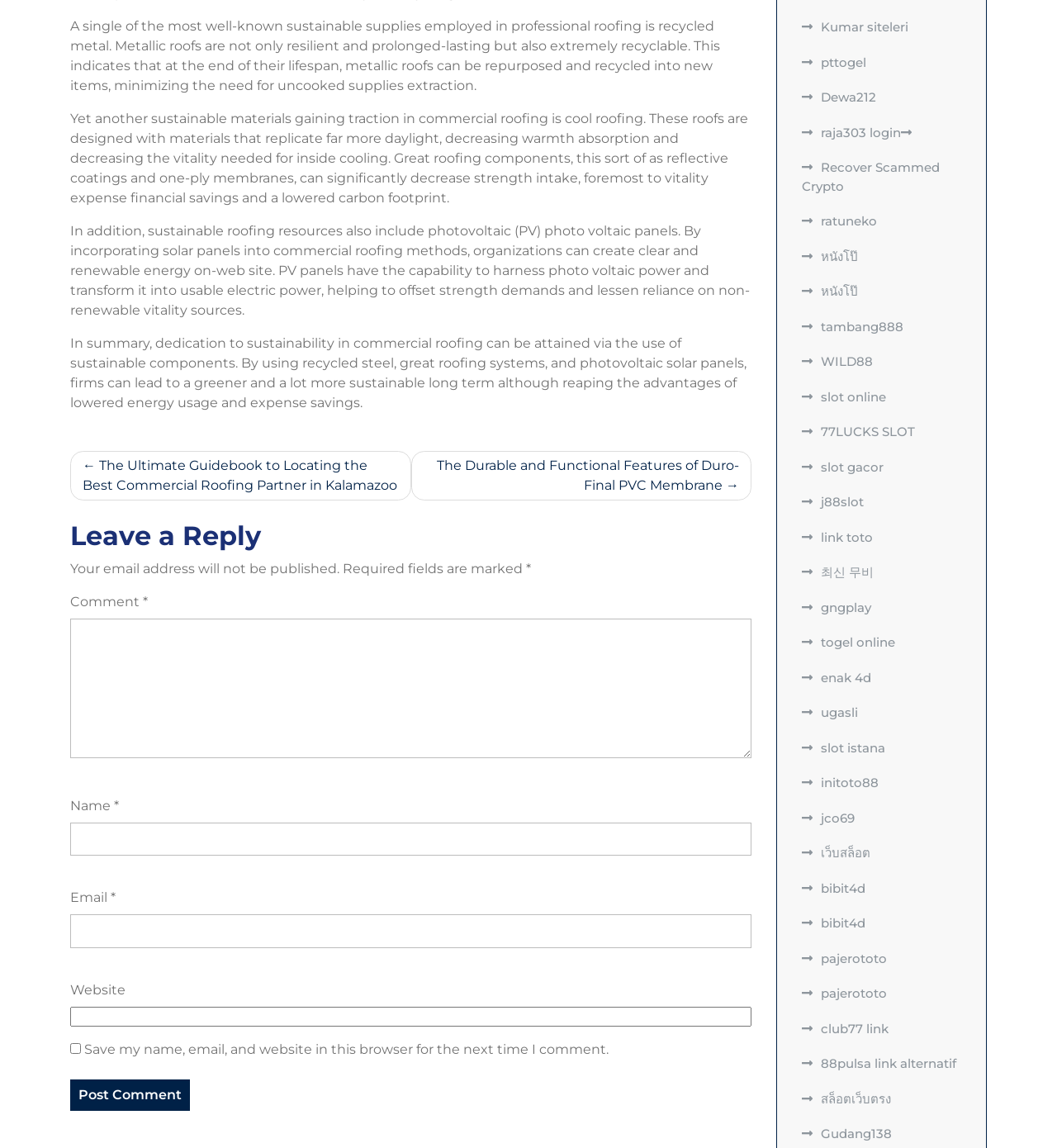Please give a one-word or short phrase response to the following question: 
What is the main topic of this webpage?

Sustainable commercial roofing